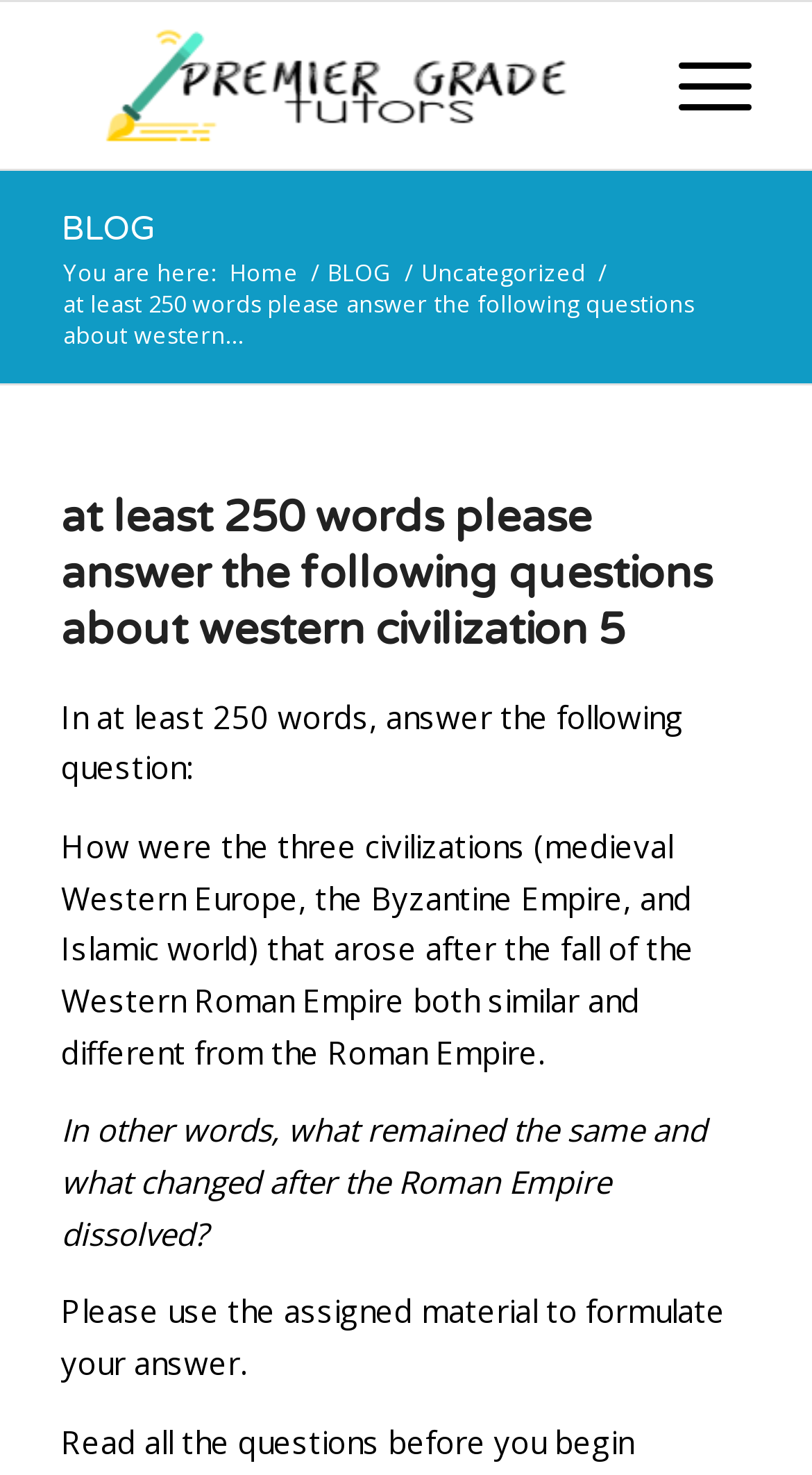Given the element description Menu, predict the bounding box coordinates for the UI element in the webpage screenshot. The format should be (top-left x, top-left y, bottom-right x, bottom-right y), and the values should be between 0 and 1.

[0.784, 0.001, 0.925, 0.114]